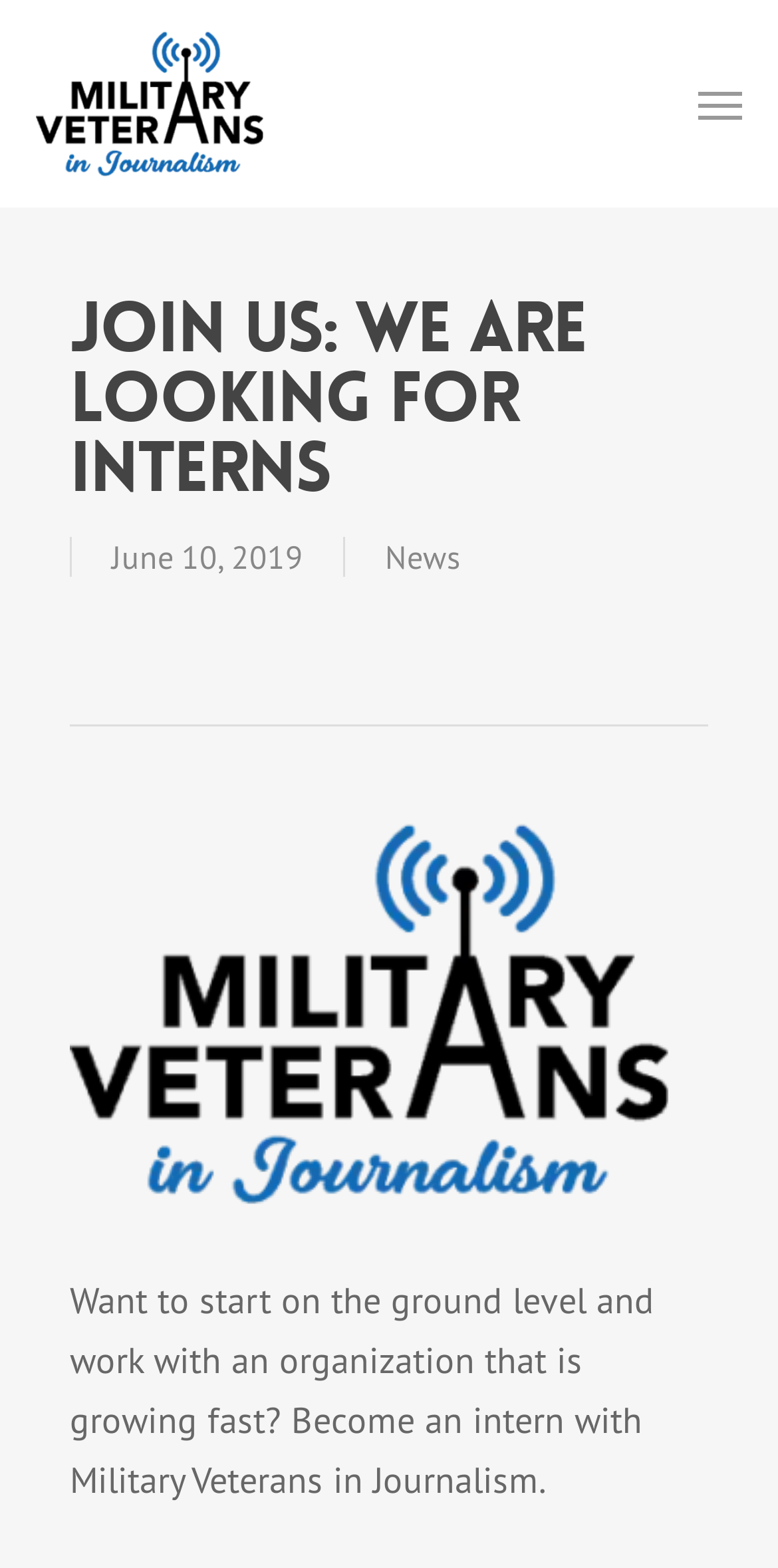Mark the bounding box of the element that matches the following description: "aria-label="Link to page in instagram"".

None